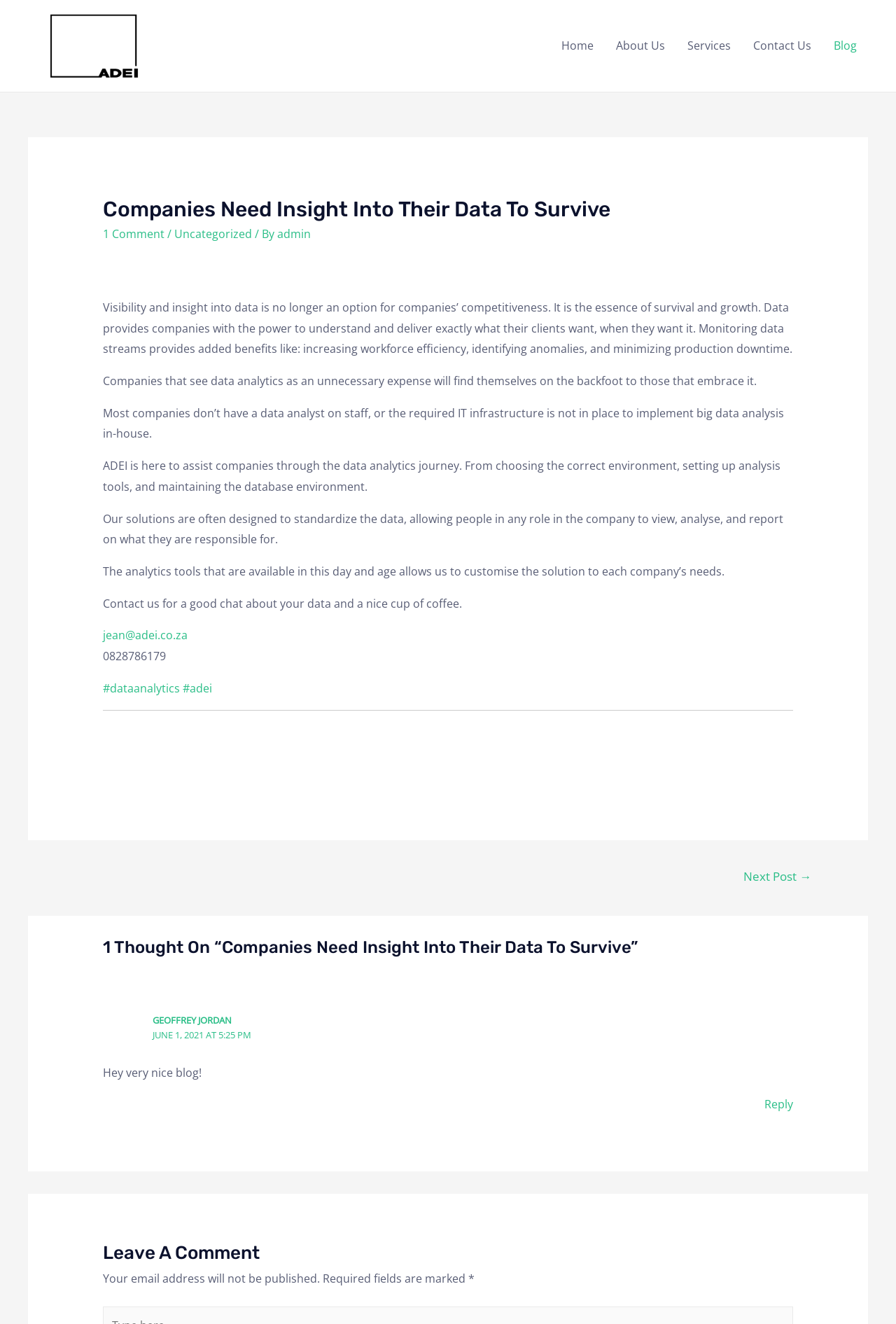Find the bounding box coordinates of the clickable area required to complete the following action: "Contact ADEI via email".

[0.115, 0.474, 0.209, 0.486]